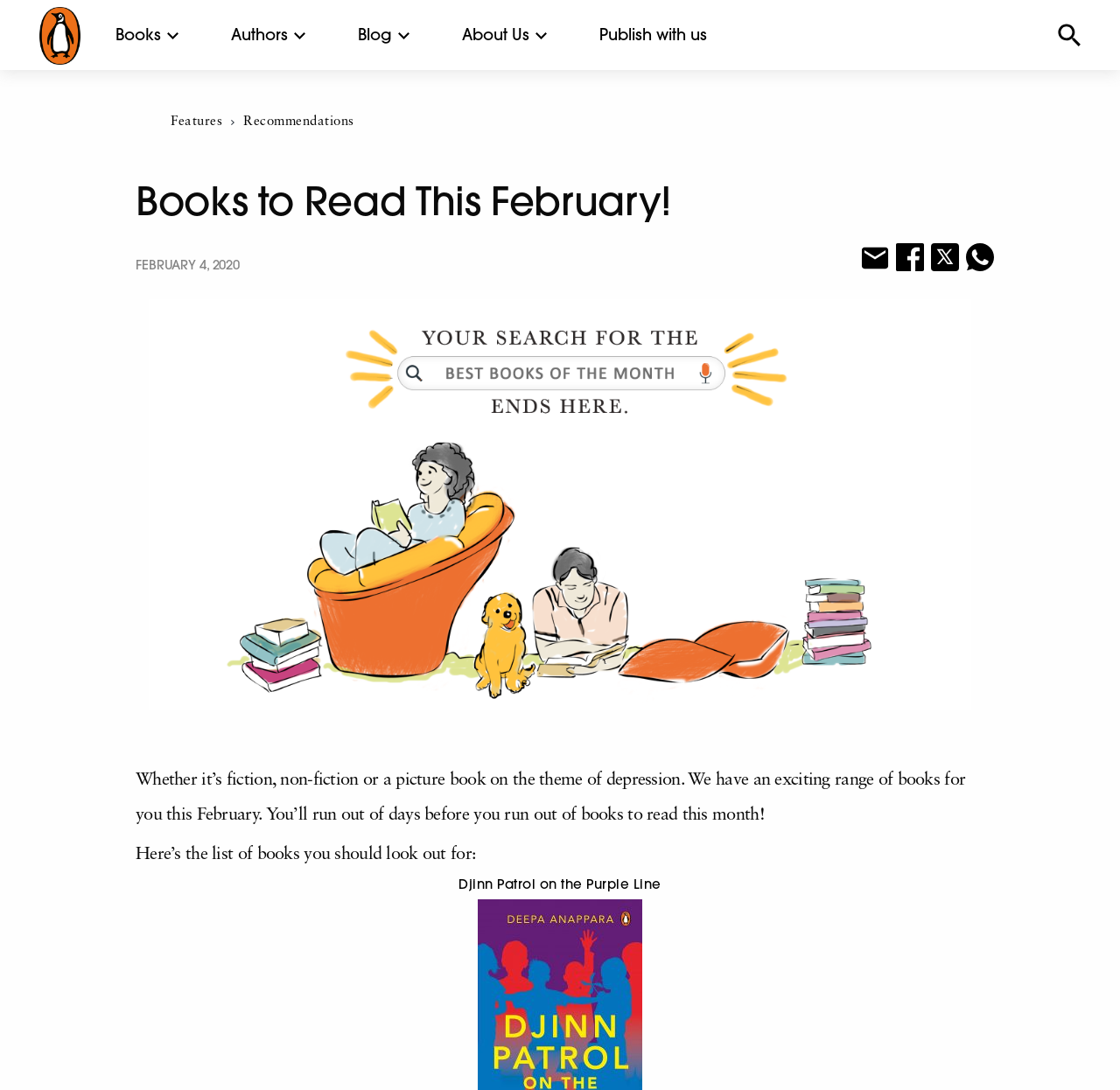Carefully examine the image and provide an in-depth answer to the question: How many social media links are present?

The webpage has links to Email, Facebook, Twitter, and WhatsApp, which are represented by images and text.